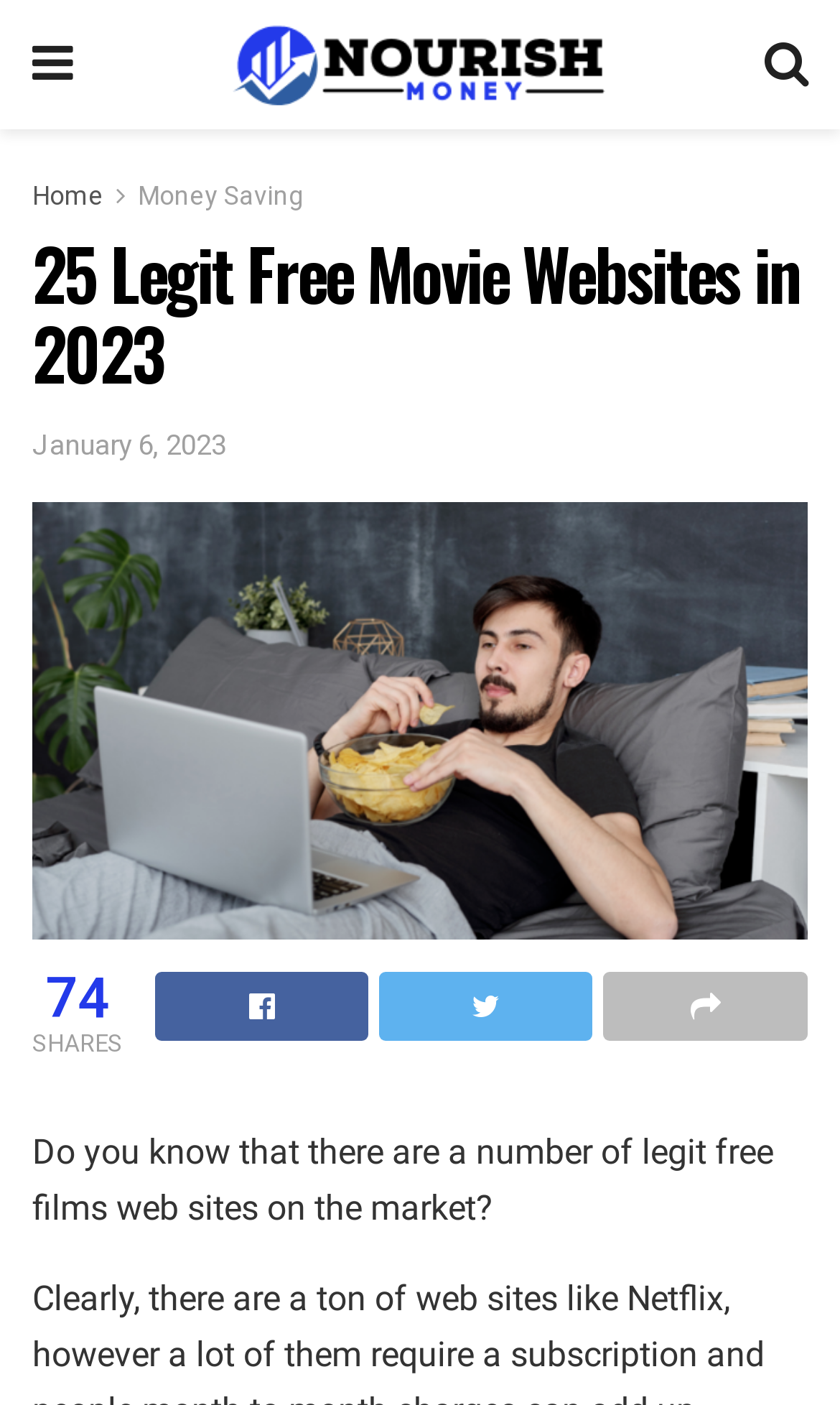Extract the main title from the webpage.

25 Legit Free Movie Websites in 2023